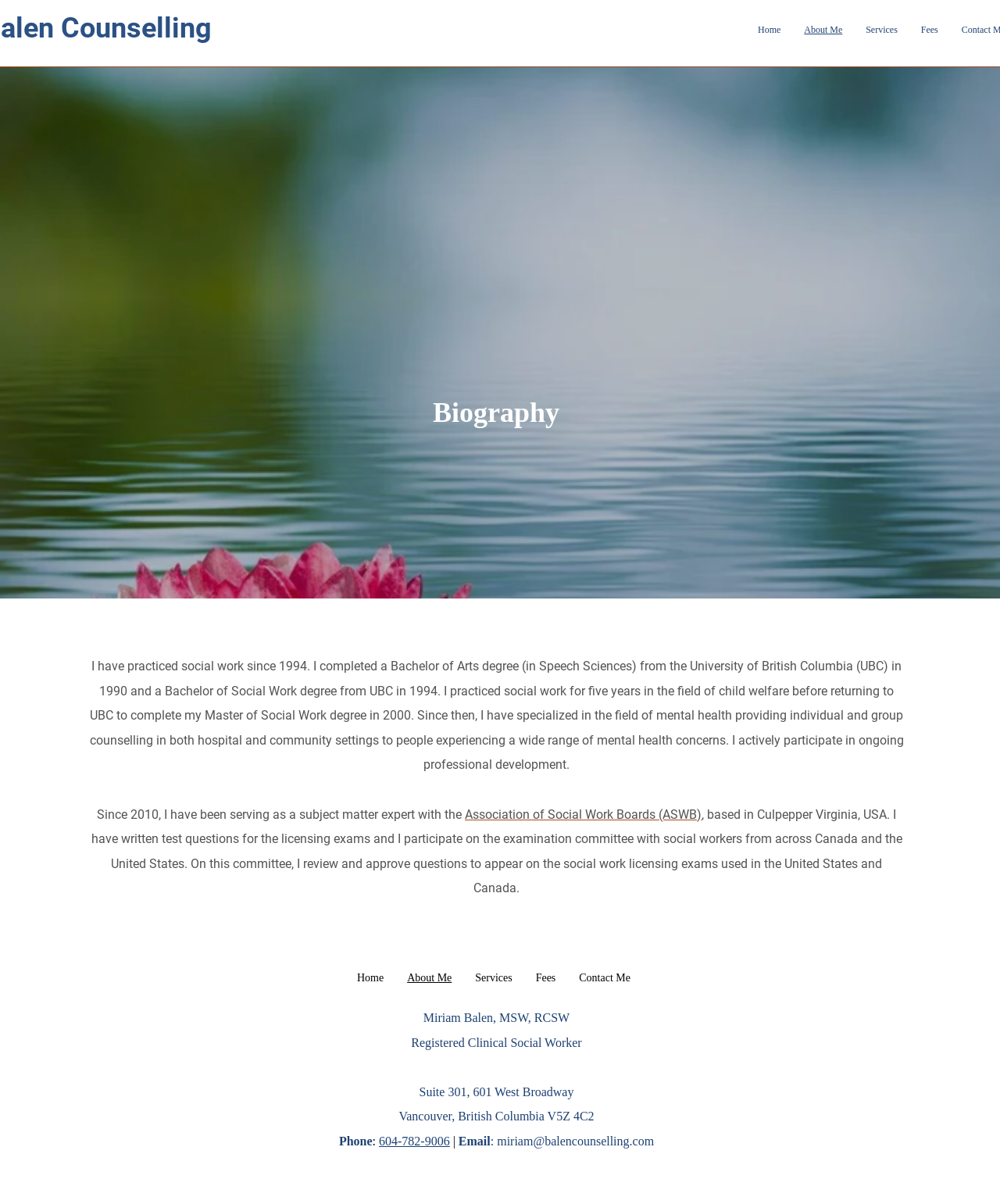Determine the bounding box coordinates of the section I need to click to execute the following instruction: "call Miriam Balen". Provide the coordinates as four float numbers between 0 and 1, i.e., [left, top, right, bottom].

[0.379, 0.942, 0.45, 0.953]